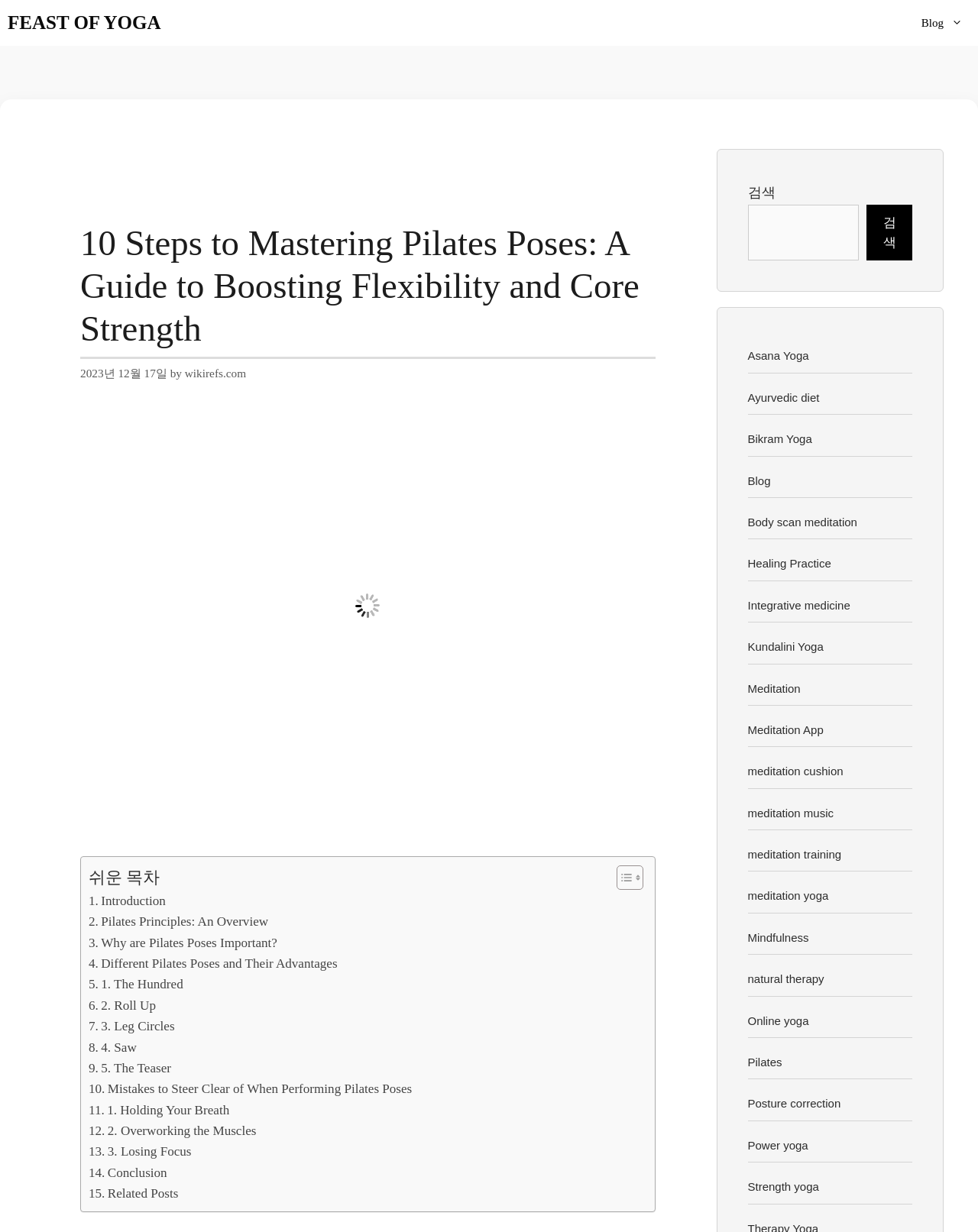Summarize the webpage with intricate details.

This webpage is a comprehensive guide to mastering Pilates poses, focusing on enhancing flexibility, building strength, and improving overall well-being. At the top, there is a navigation bar with two links, "FEAST OF YOGA" and "Blog". Below the navigation bar, there is a header section with the title "10 Steps to Mastering Pilates Poses: A Guide to Boosting Flexibility and Core Strength" and a timestamp "2023년 12월 17일" (December 17, 2023). 

To the right of the header section, there is an image related to Pilates poses. Below the image, there is a table of contents with 10 links, each representing a step in mastering Pilates poses. The links are organized in a vertical list, with the first link being ". Introduction" and the last link being ". Conclusion". 

On the right side of the webpage, there is a complementary section with a search bar and several links to related topics, such as Asana Yoga, Ayurvedic diet, Bikram Yoga, and meditation. There are 19 links in total, each representing a different topic related to yoga and wellness.